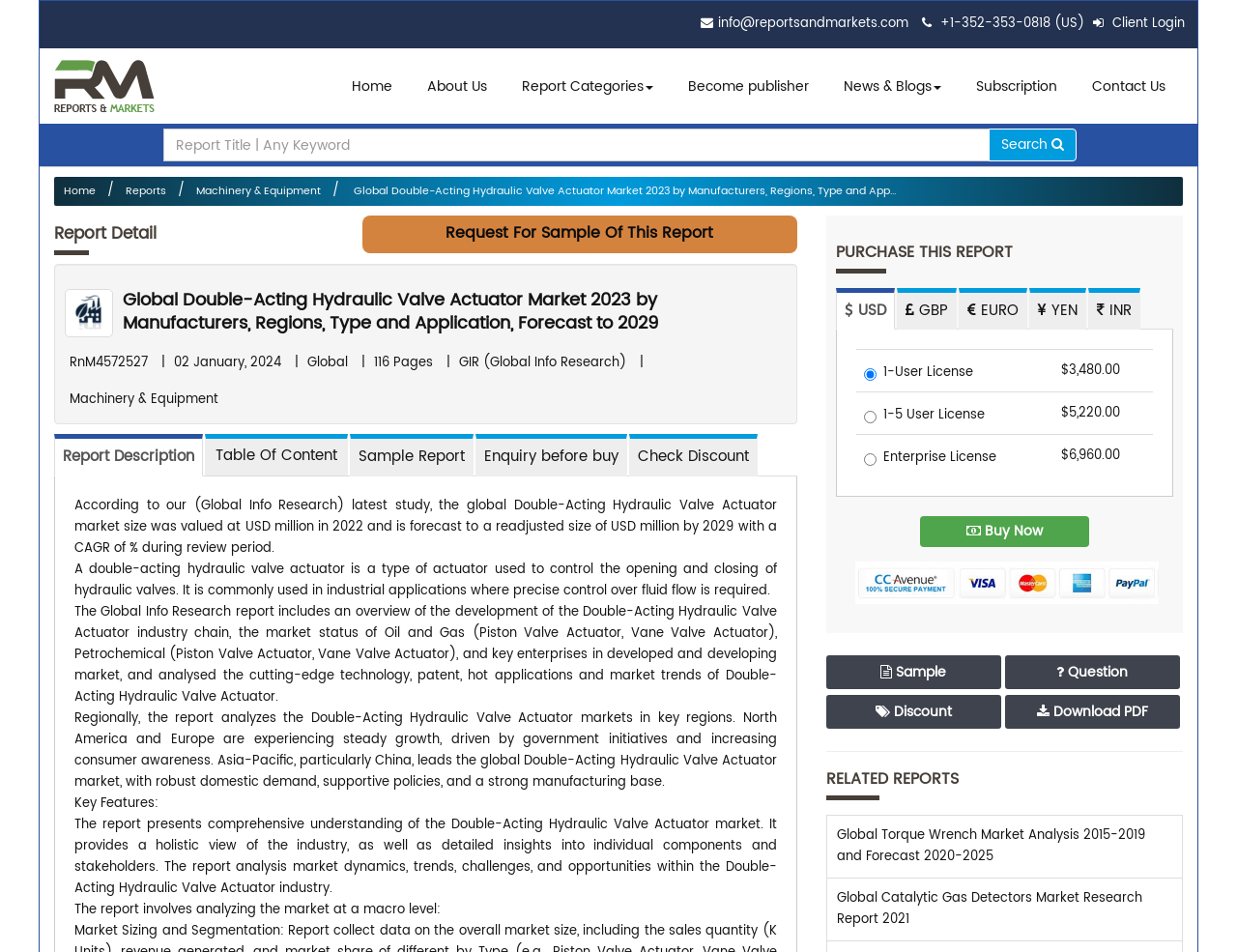Determine the bounding box for the UI element that matches this description: "alt="Reports and Markets logo"".

[0.032, 0.051, 0.137, 0.13]